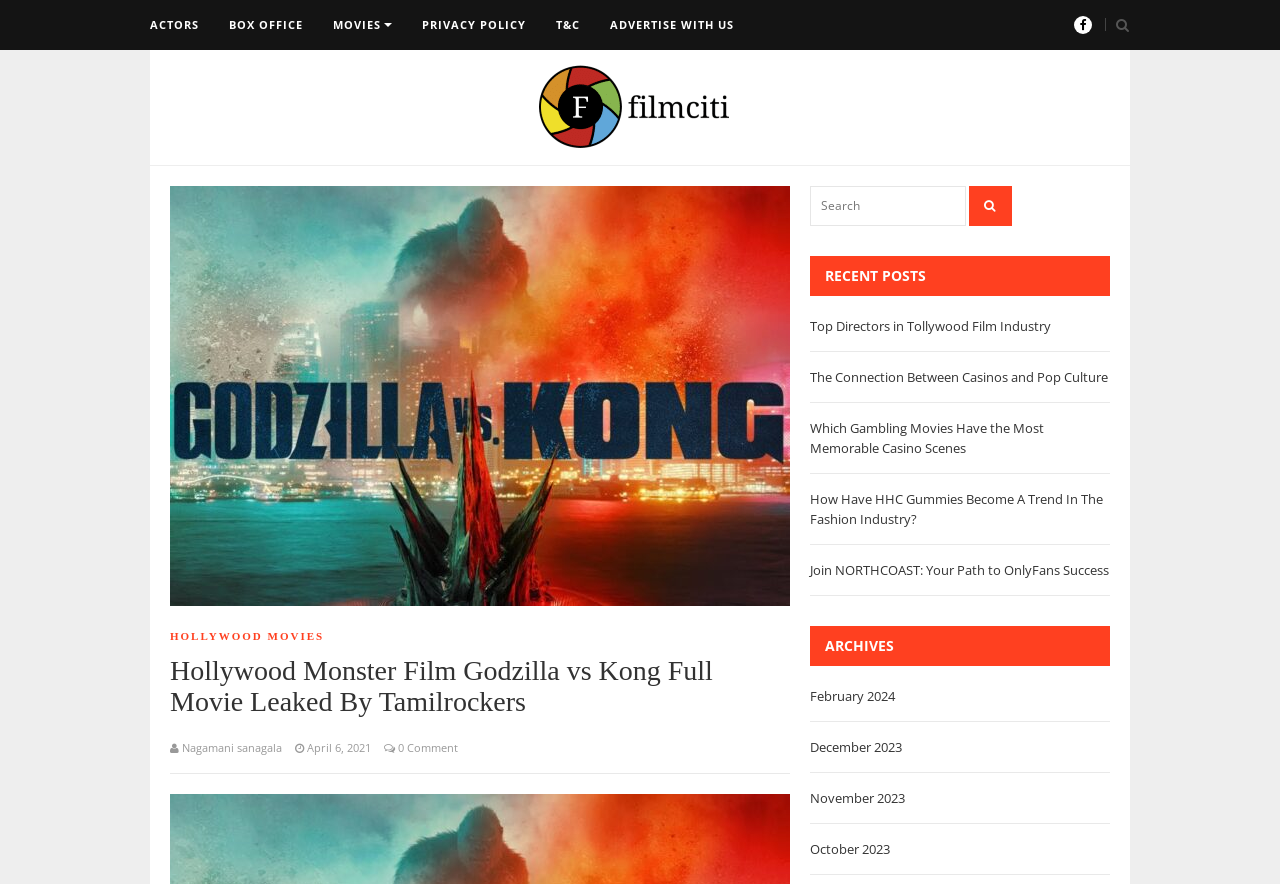Please specify the coordinates of the bounding box for the element that should be clicked to carry out this instruction: "Click on the PRIVACY POLICY link". The coordinates must be four float numbers between 0 and 1, formatted as [left, top, right, bottom].

[0.33, 0.0, 0.411, 0.057]